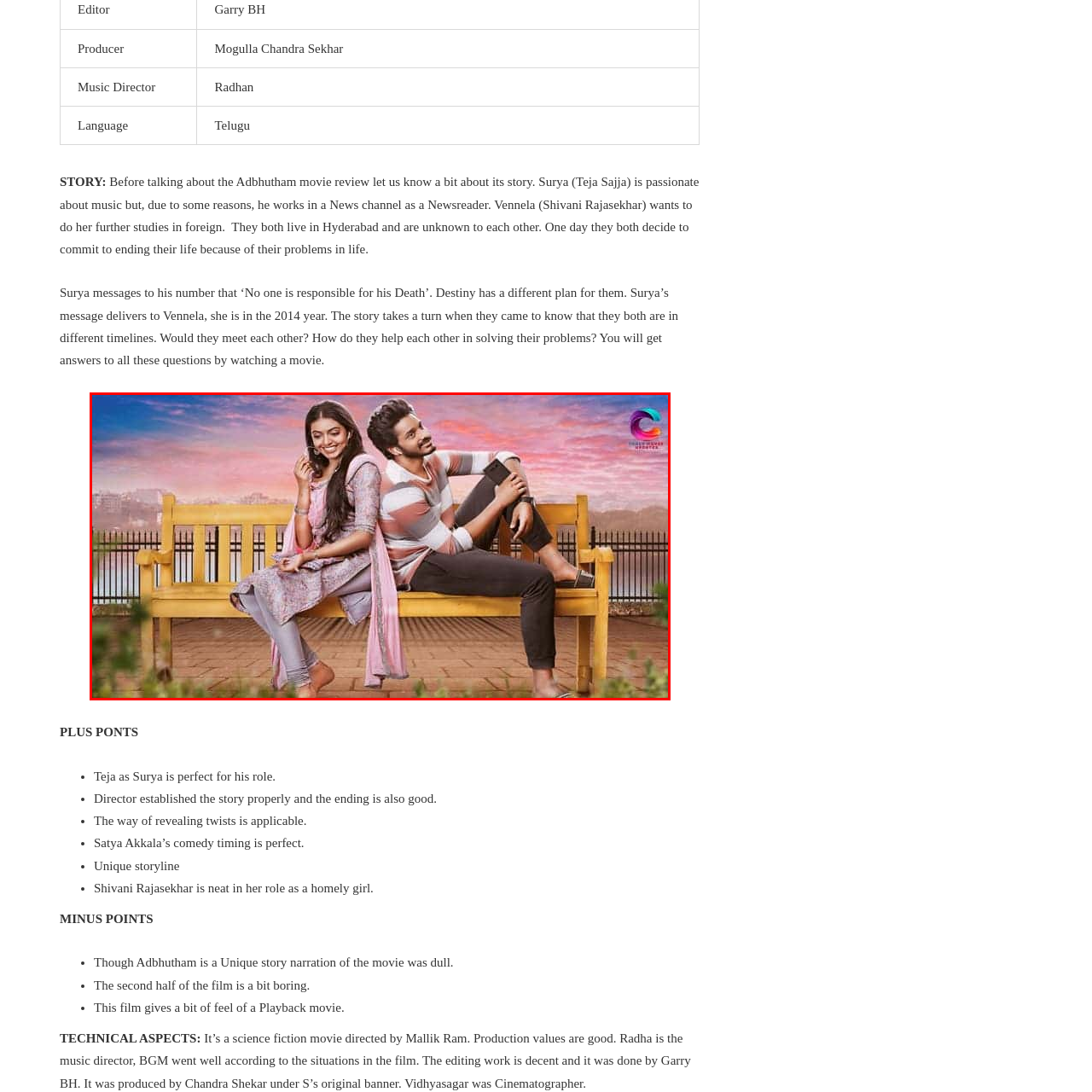What time of day is depicted in the scene? View the image inside the red bounding box and respond with a concise one-word or short-phrase answer.

Sunset